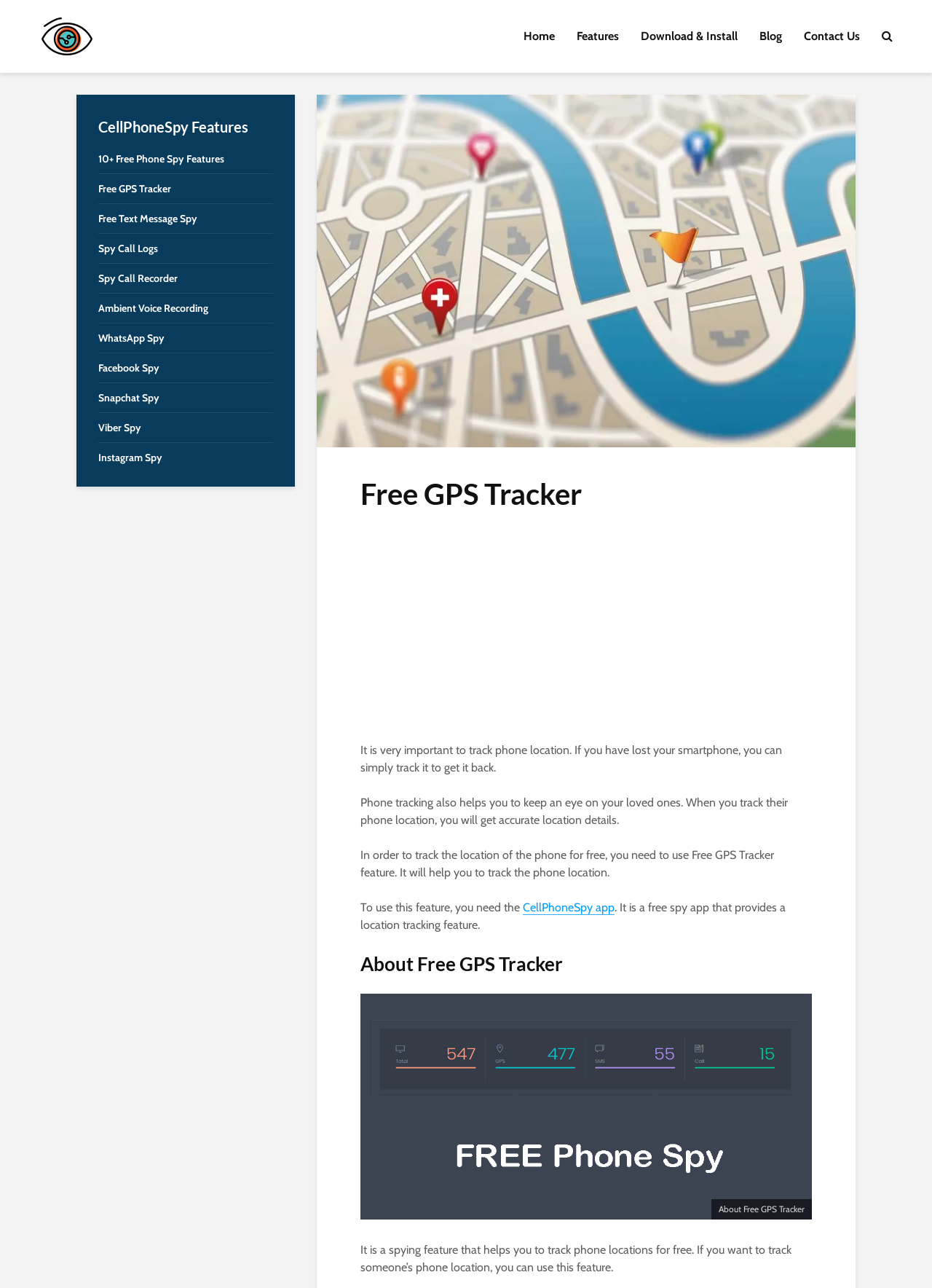Can you find the bounding box coordinates of the area I should click to execute the following instruction: "Learn more about Free GPS Tracker"?

[0.387, 0.37, 0.871, 0.397]